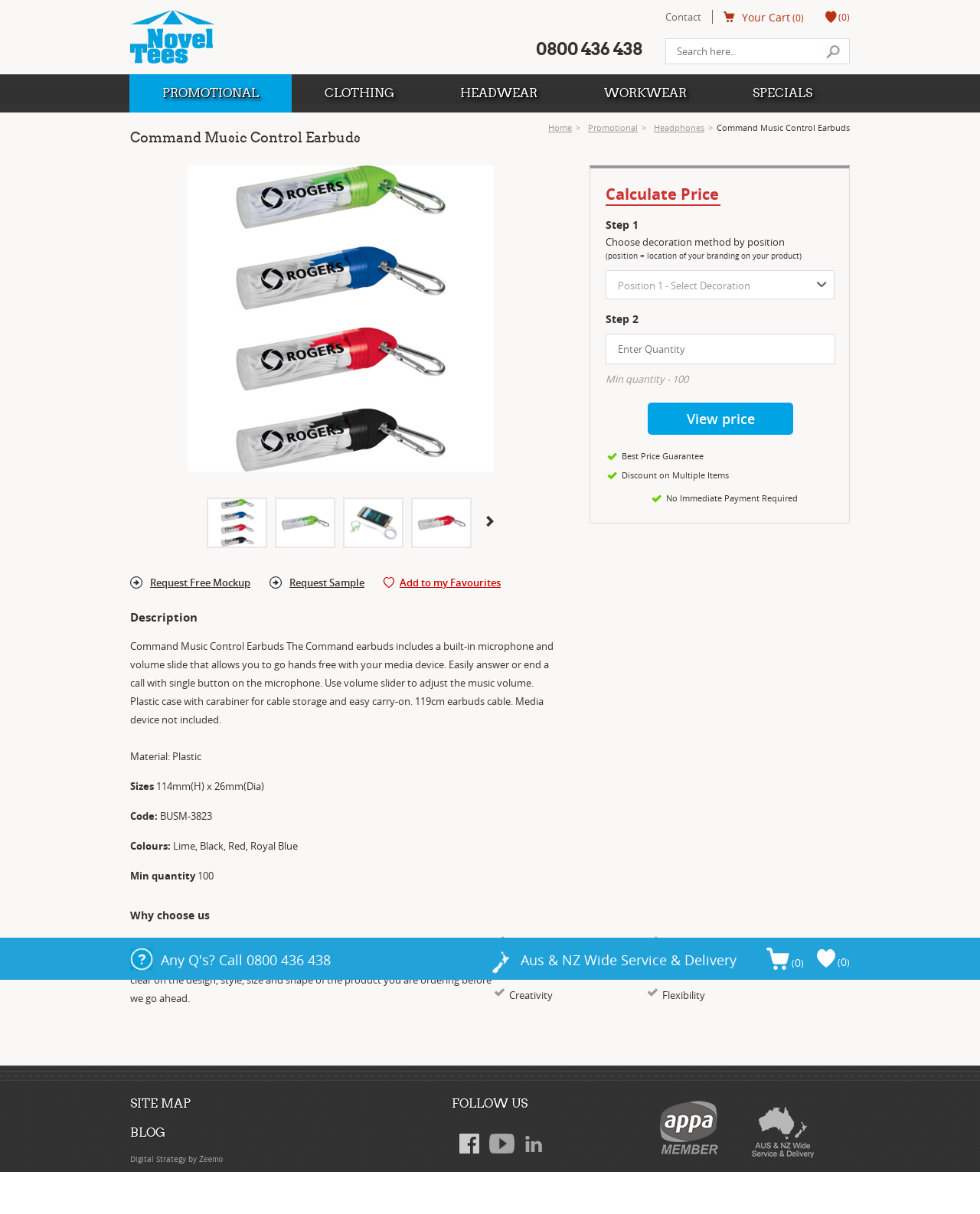What is the purpose of the volume slider? Look at the image and give a one-word or short phrase answer.

To adjust music volume